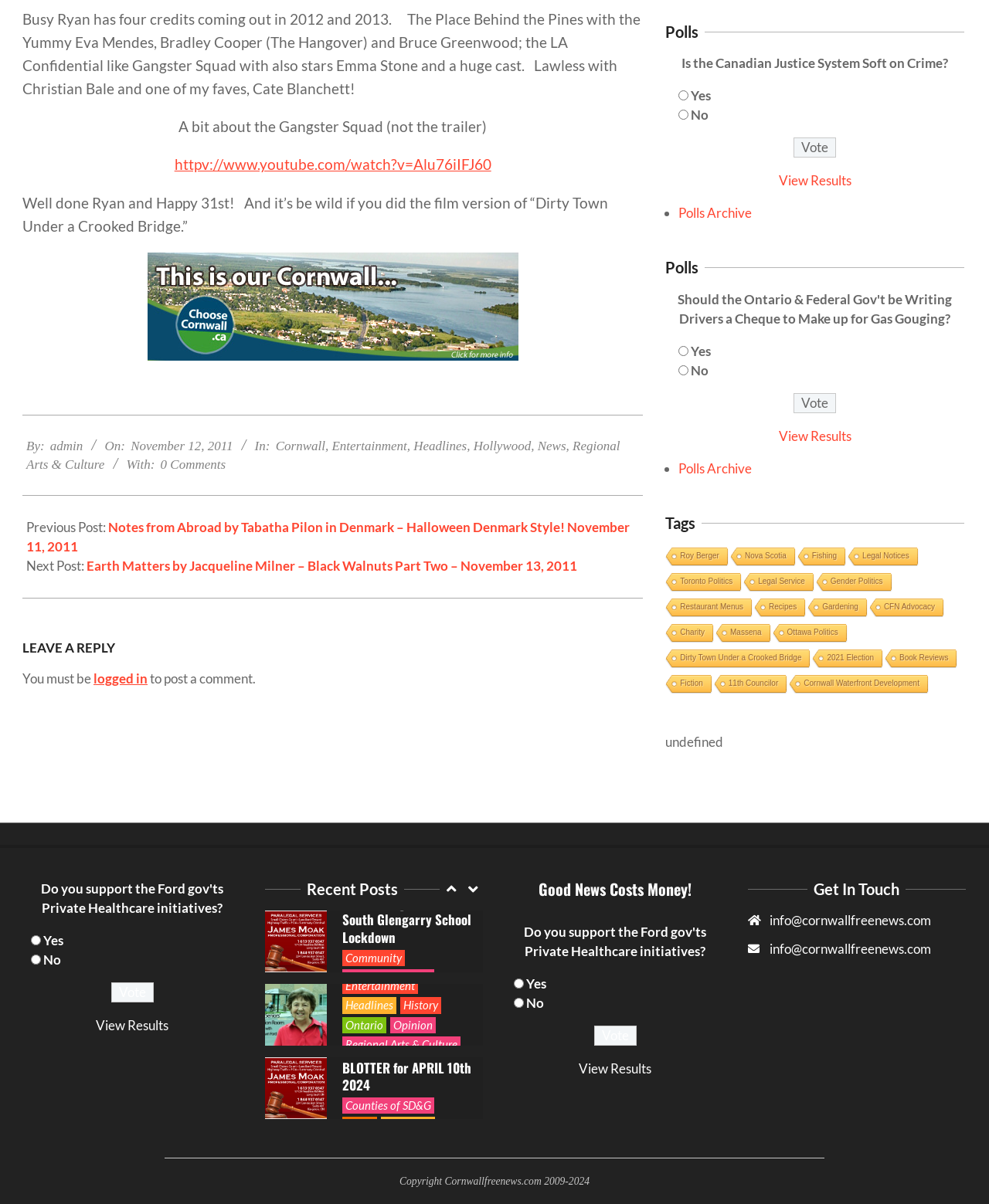What is the title of the film mentioned in the second paragraph?
Answer the question with just one word or phrase using the image.

Gangster Squad